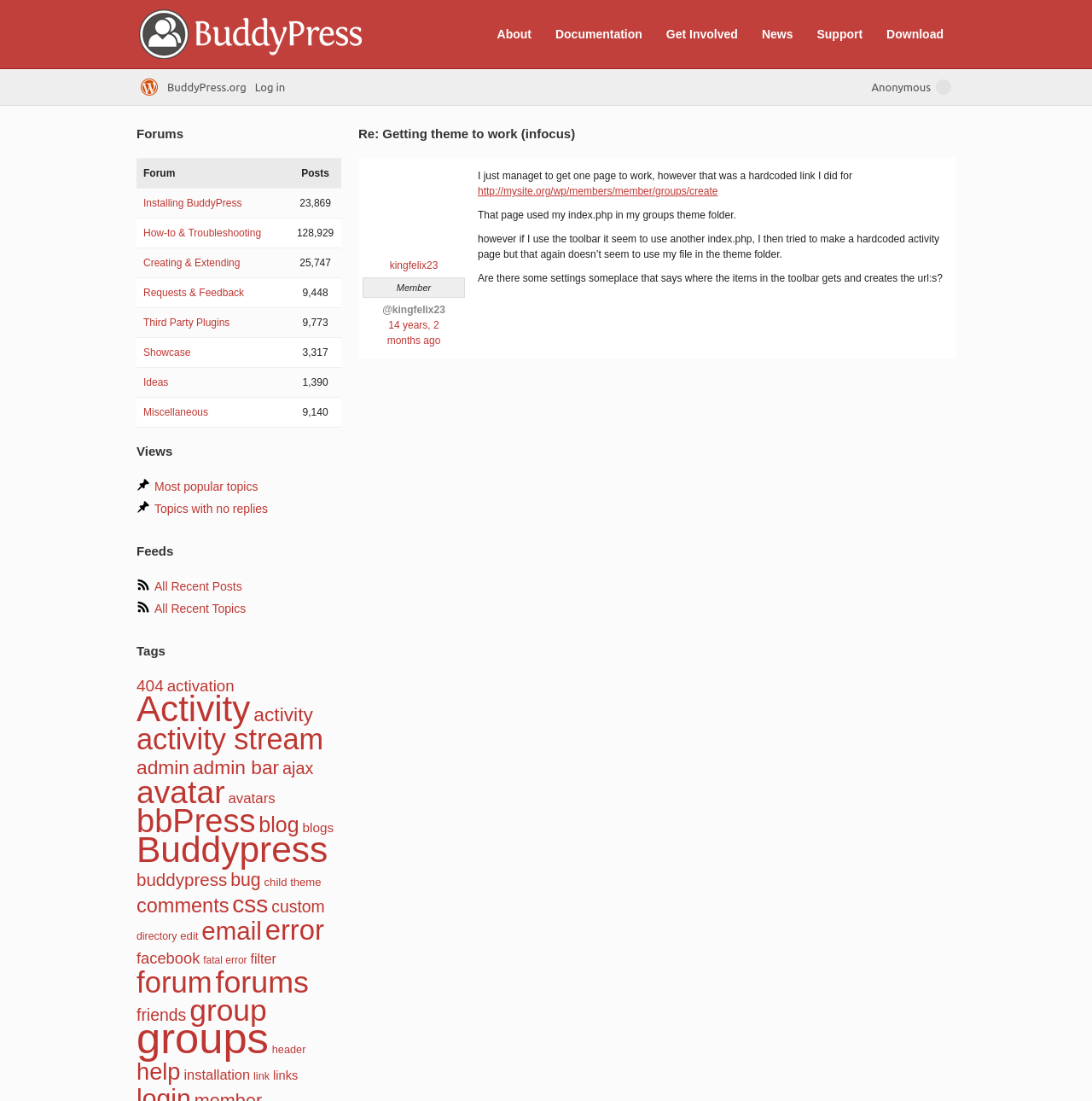Give a short answer using one word or phrase for the question:
What is the URL mentioned in the discussion?

http://mysite.org/wp/members/member/groups/create